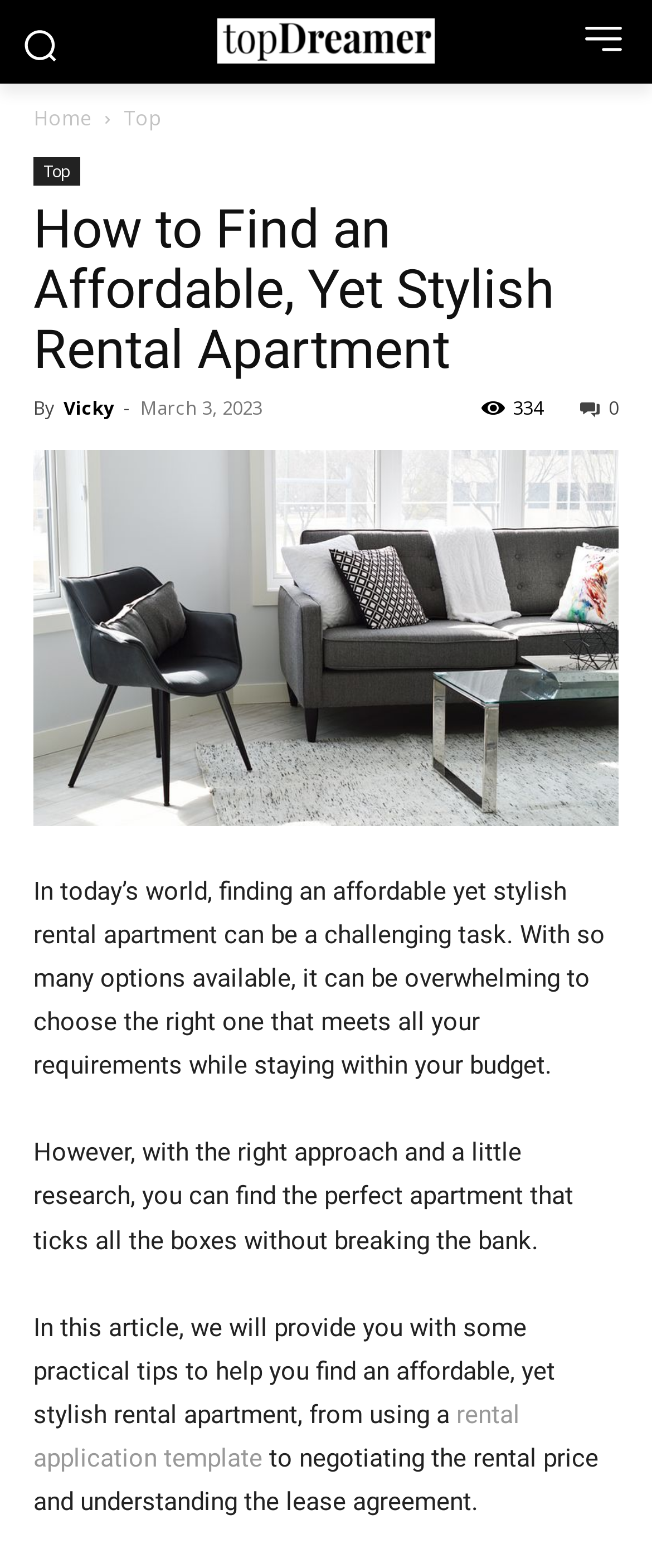What is the purpose of the article?
Using the image as a reference, answer the question in detail.

The purpose of the article can be inferred from the introductory paragraphs that mention the challenges of finding an affordable yet stylish rental apartment and the promise to provide practical tips to overcome these challenges.